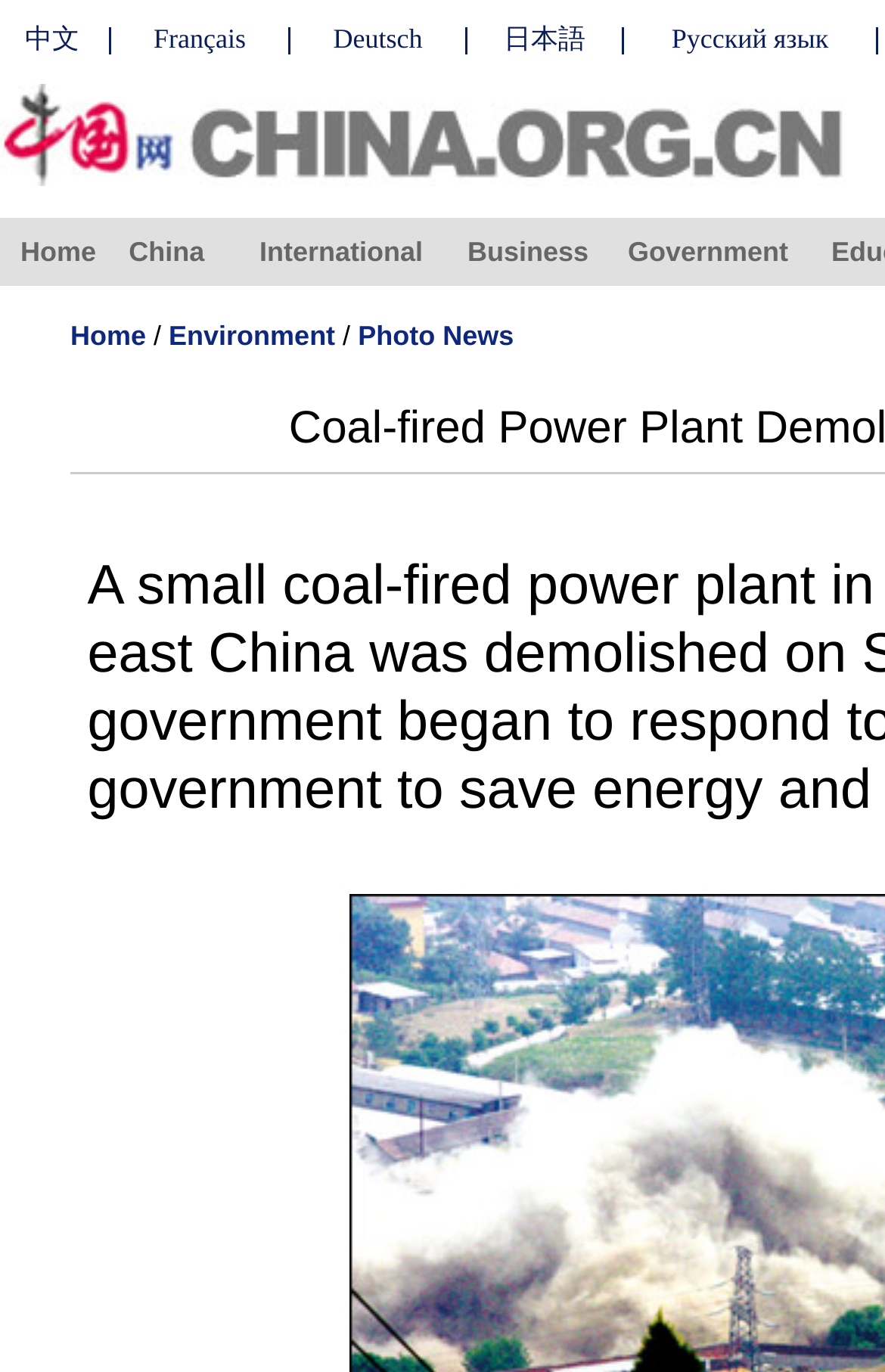Describe the webpage in detail, including text, images, and layout.

The webpage is about a news article titled "Coal-fired Power Plant Demolished to Cut Pollution" from china.org.cn. At the top, there are several language options, including Chinese, French, German, Japanese, and Russian, each accompanied by a small flag icon. 

Below the language options, there is a large banner image that spans almost the entire width of the page. 

Underneath the banner image, there is a navigation menu with five main categories: Home, China, International, Business, and Government. Each category is a clickable link.

Further down, there is a secondary navigation menu with three links: Home, Environment, and Photo News. 

The main content of the webpage is not explicitly described in the provided accessibility tree, but it is likely to be a news article related to the demolition of a coal-fired power plant to reduce pollution.